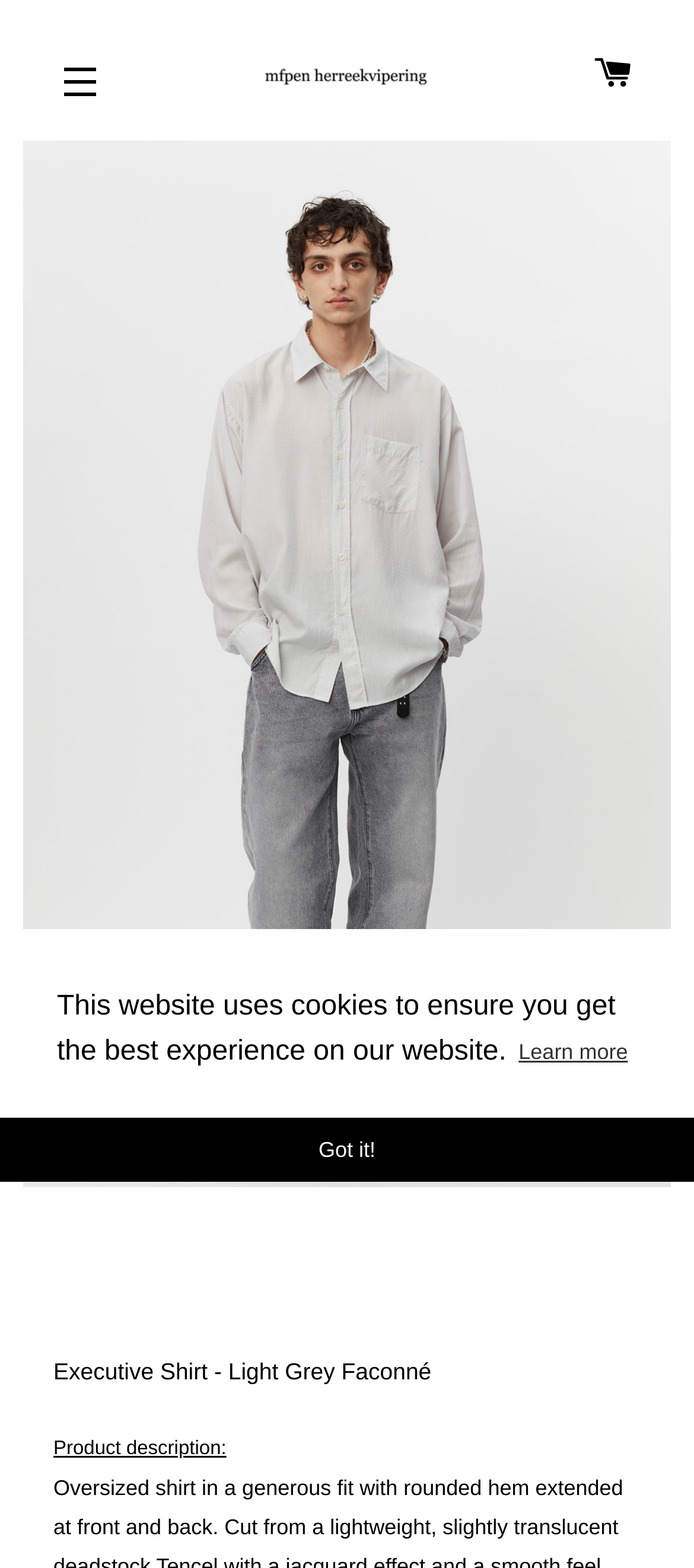Please identify the bounding box coordinates of the element's region that needs to be clicked to fulfill the following instruction: "Select size 1". The bounding box coordinates should consist of four float numbers between 0 and 1, i.e., [left, top, right, bottom].

[0.346, 0.779, 0.397, 0.801]